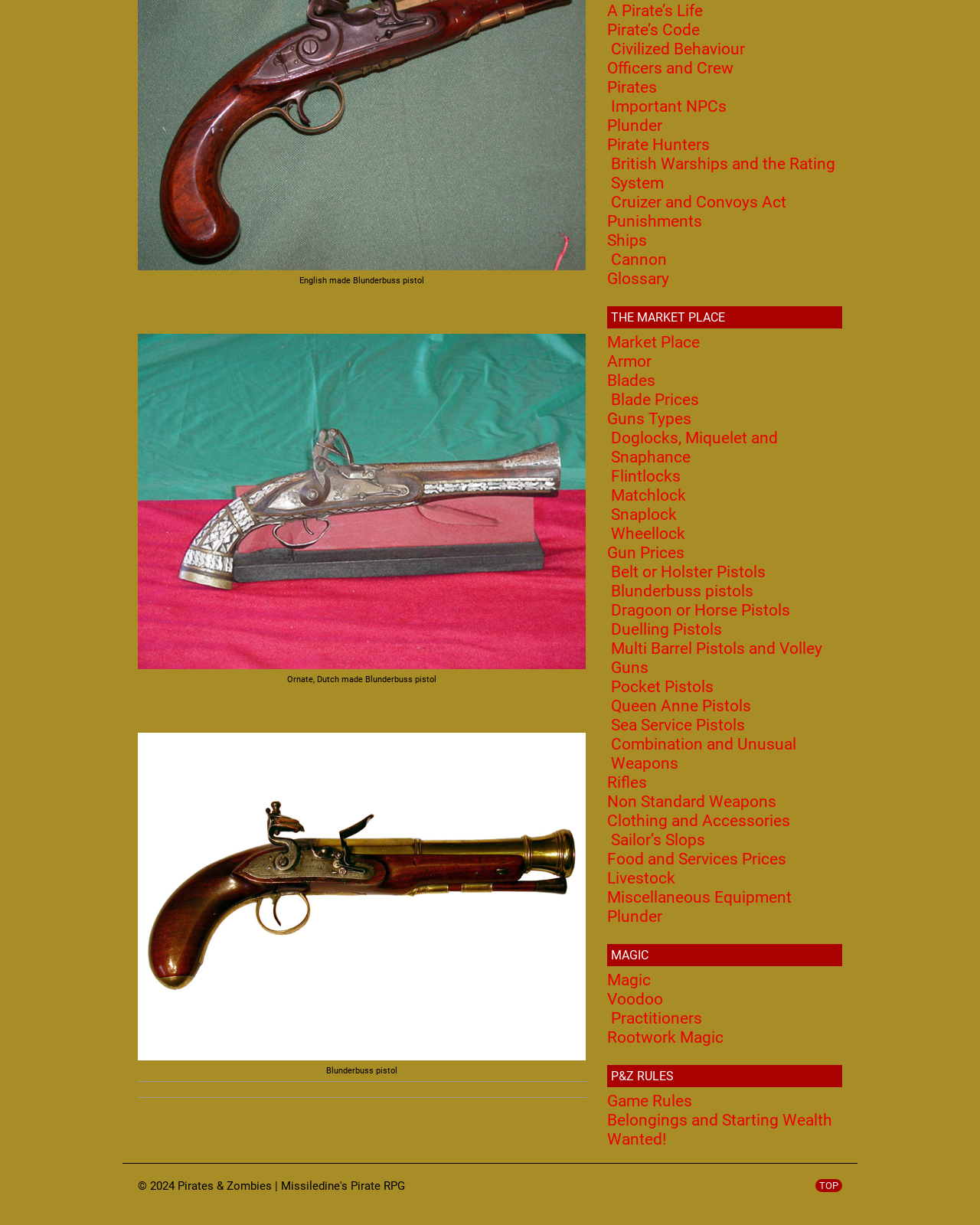Using the webpage screenshot, locate the HTML element that fits the following description and provide its bounding box: "Browse by Day".

None